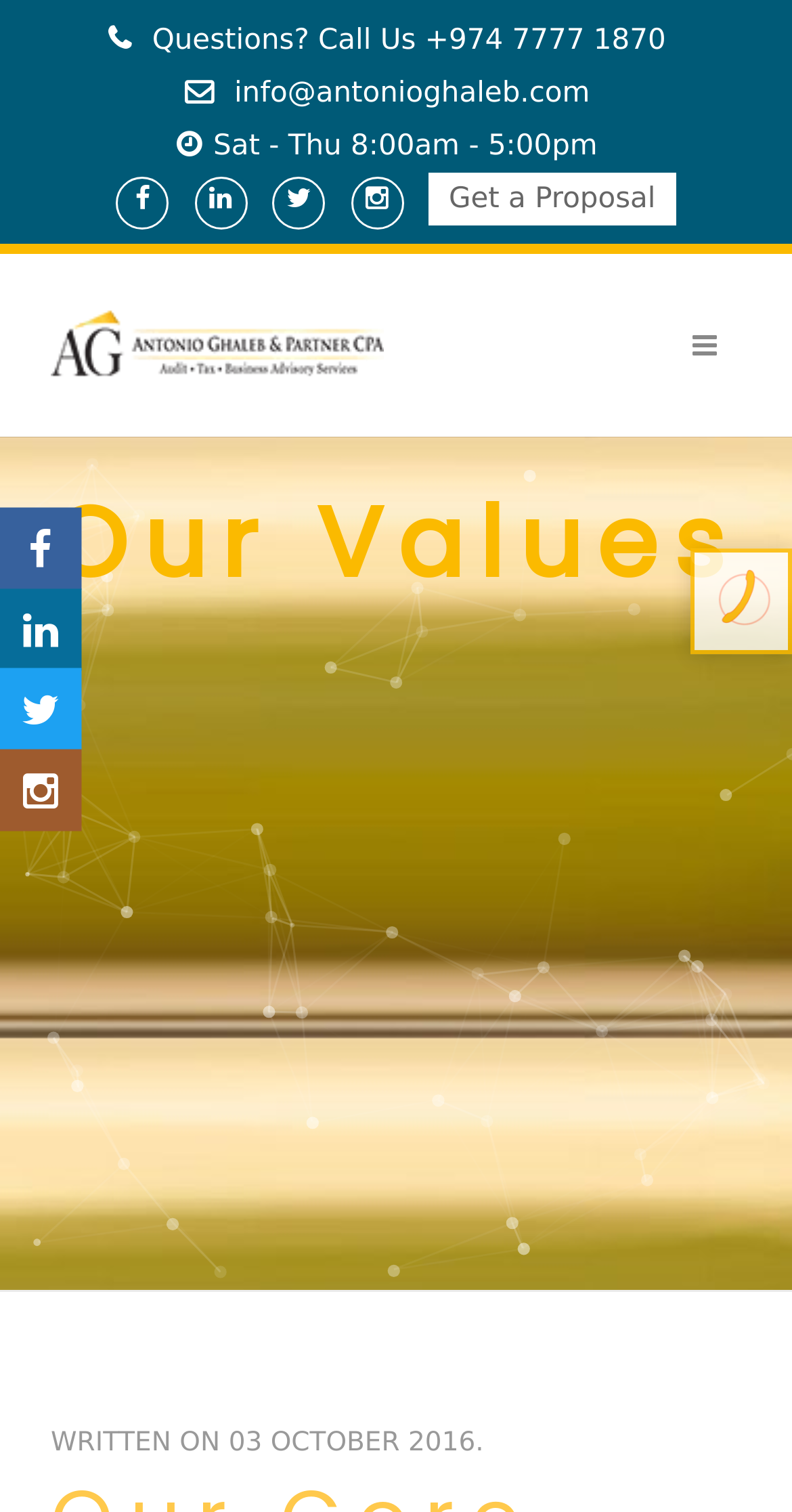What is the phone number for questions?
Relying on the image, give a concise answer in one word or a brief phrase.

+974 7777 1870